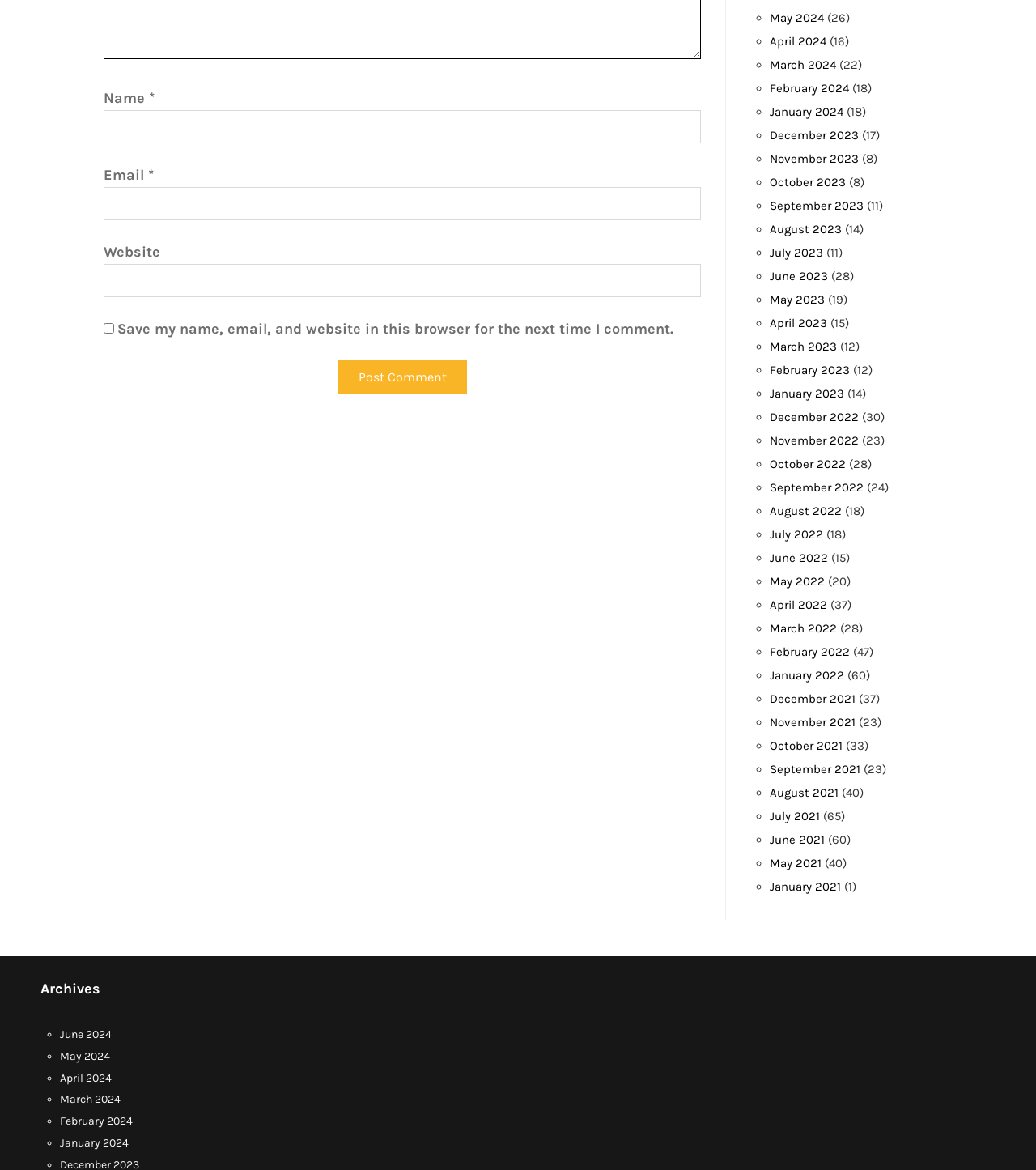What is the purpose of the checkbox?
Look at the image and respond with a one-word or short phrase answer.

Save comment info